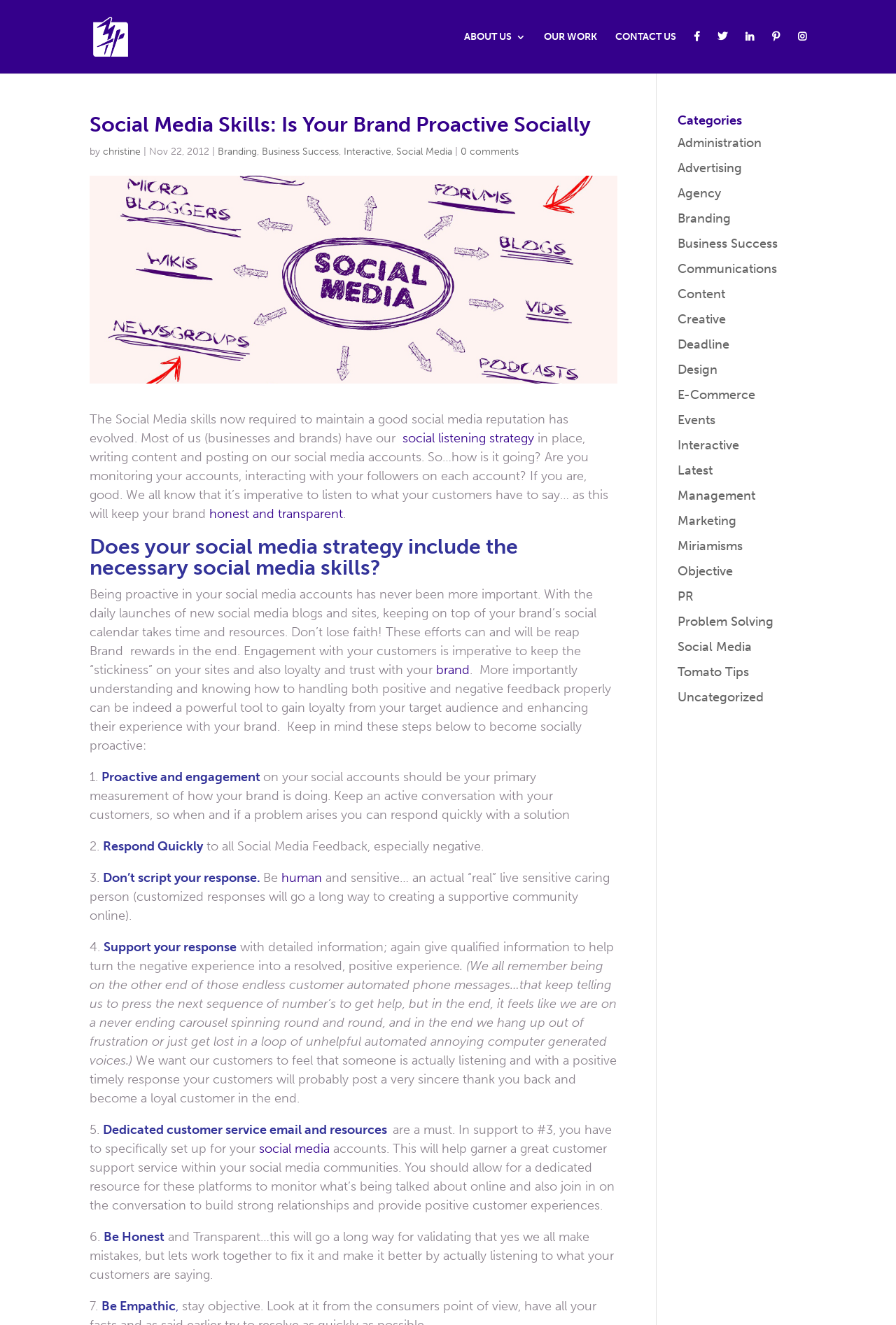Please identify the bounding box coordinates of the element's region that I should click in order to complete the following instruction: "Explore the category of Branding". The bounding box coordinates consist of four float numbers between 0 and 1, i.e., [left, top, right, bottom].

[0.292, 0.11, 0.378, 0.119]